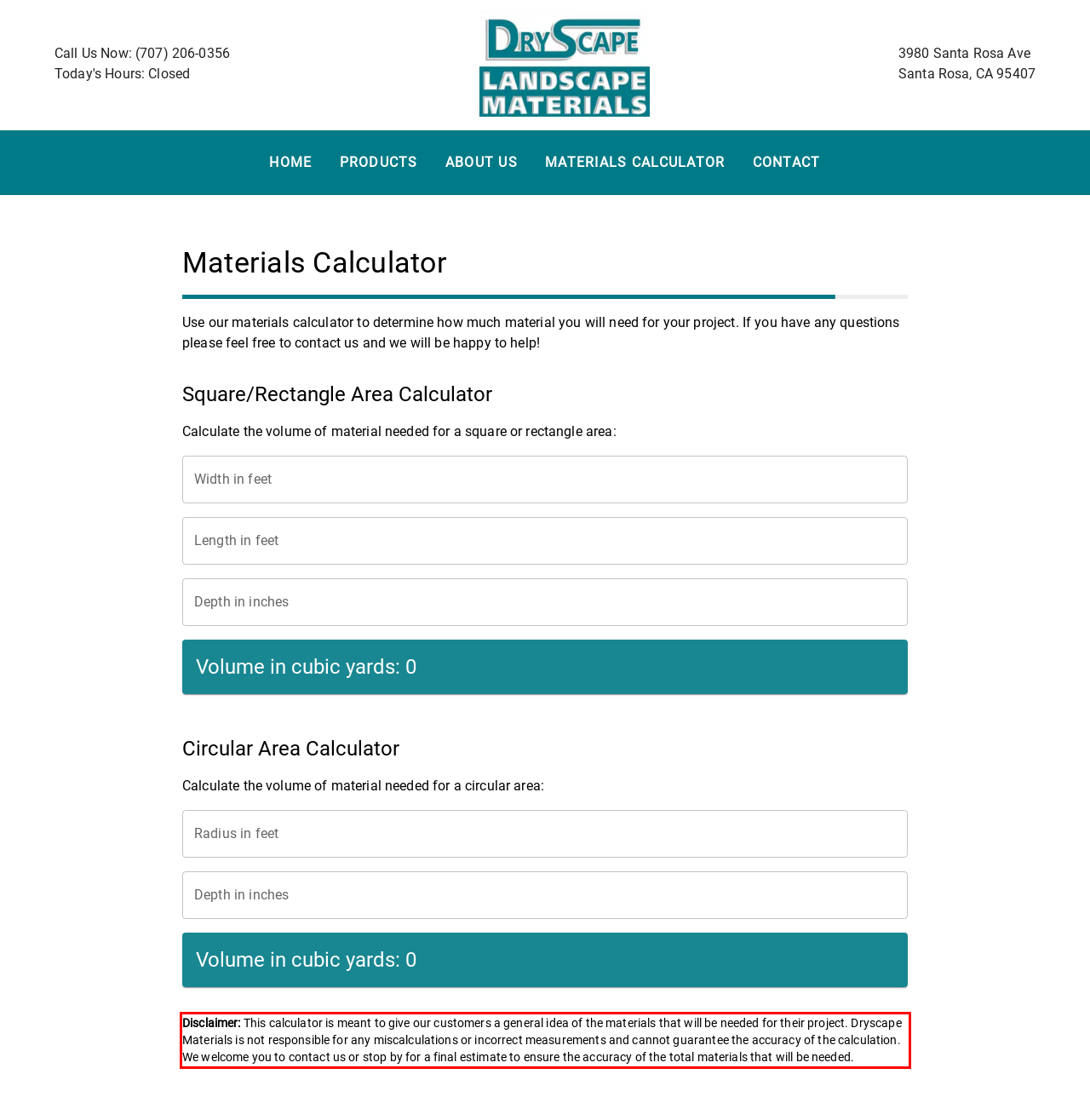You are provided with a screenshot of a webpage featuring a red rectangle bounding box. Extract the text content within this red bounding box using OCR.

Disclaimer: This calculator is meant to give our customers a general idea of the materials that will be needed for their project. Dryscape Materials is not responsible for any miscalculations or incorrect measurements and cannot guarantee the accuracy of the calculation. We welcome you to contact us or stop by for a final estimate to ensure the accuracy of the total materials that will be needed.